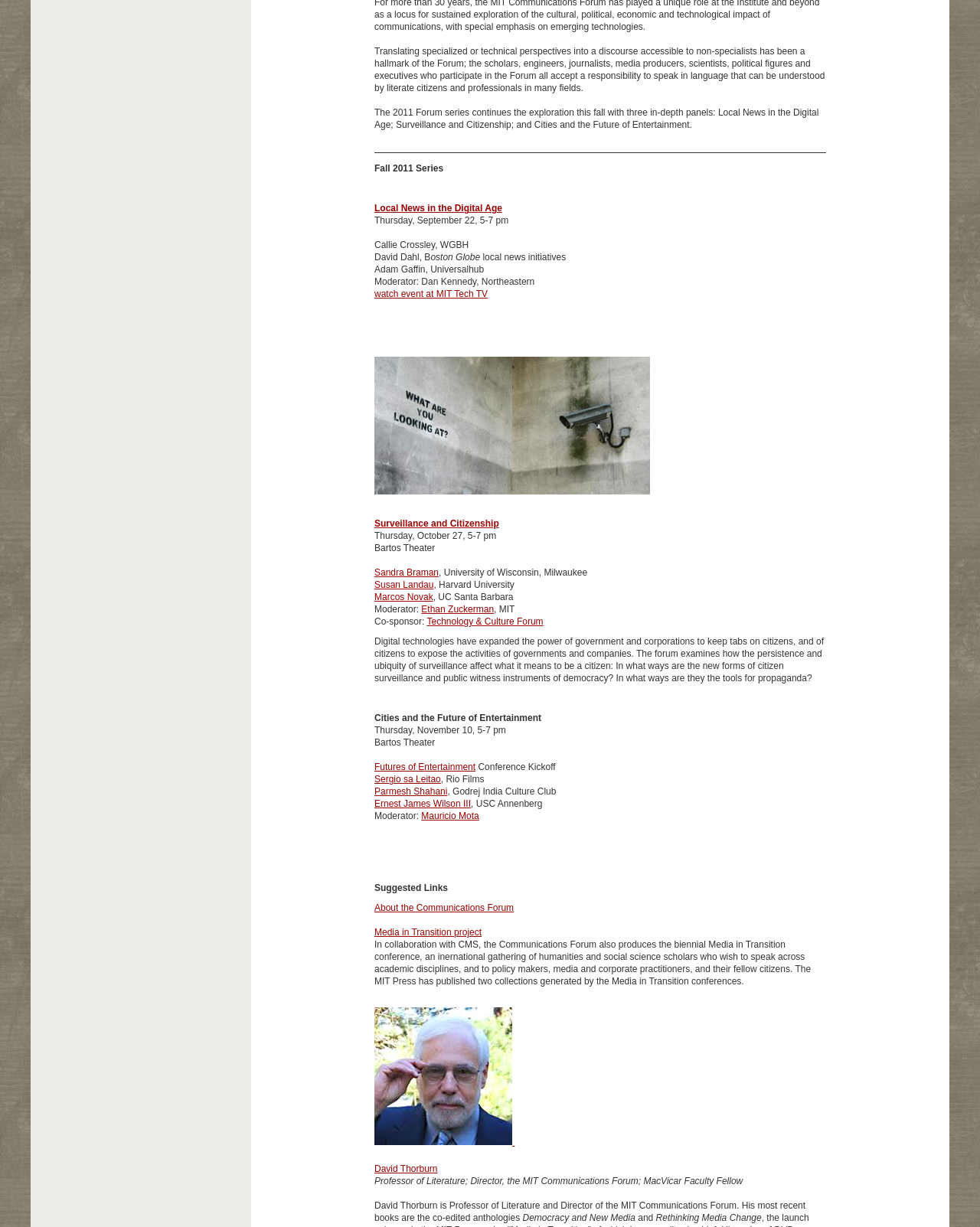Return the bounding box coordinates of the UI element that corresponds to this description: "Surveillance and Citizenship". The coordinates must be given as four float numbers in the range of 0 and 1, [left, top, right, bottom].

[0.382, 0.423, 0.509, 0.431]